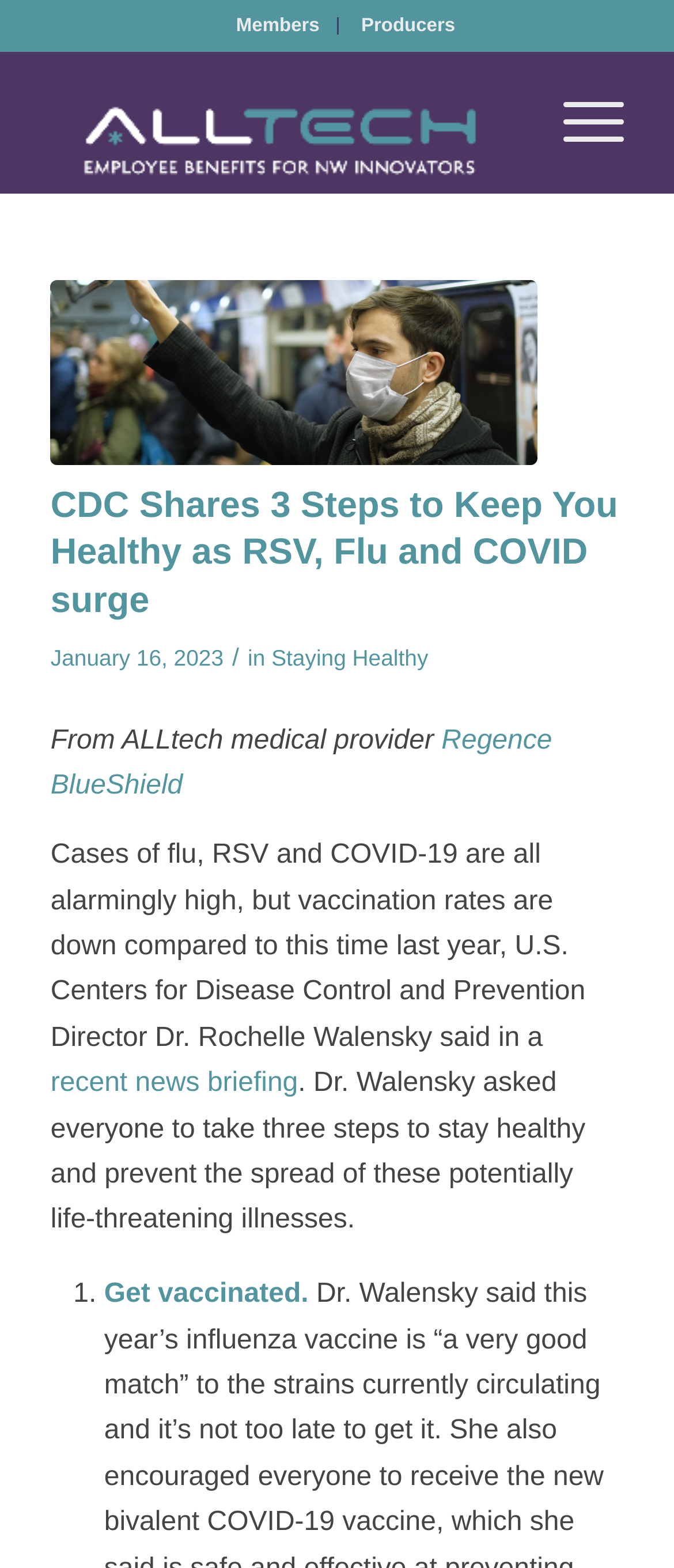Illustrate the webpage with a detailed description.

The webpage appears to be an article from Alltech Benefits, with a focus on health and wellness. At the top, there is a vertical menu with two options: "Members" and "Producers". To the right of the menu, there is a logo of Alltech Benefits. 

Below the menu and logo, there is a header section that spans the width of the page. The header contains the title "CDC Shares 3 Steps to Keep You Healthy as RSV, Flu and COVID surge" and a timestamp "January 16, 2023". 

Underneath the header, there is a section of text that discusses the current state of flu, RSV, and COVID-19 cases, citing a news briefing by Dr. Rochelle Walensky, the Director of the U.S. Centers for Disease Control and Prevention. The text also mentions the importance of taking three steps to stay healthy and prevent the spread of these illnesses.

The three steps are listed below, with the first step being "Get vaccinated." The list appears to be incomplete, as only the first step is provided.